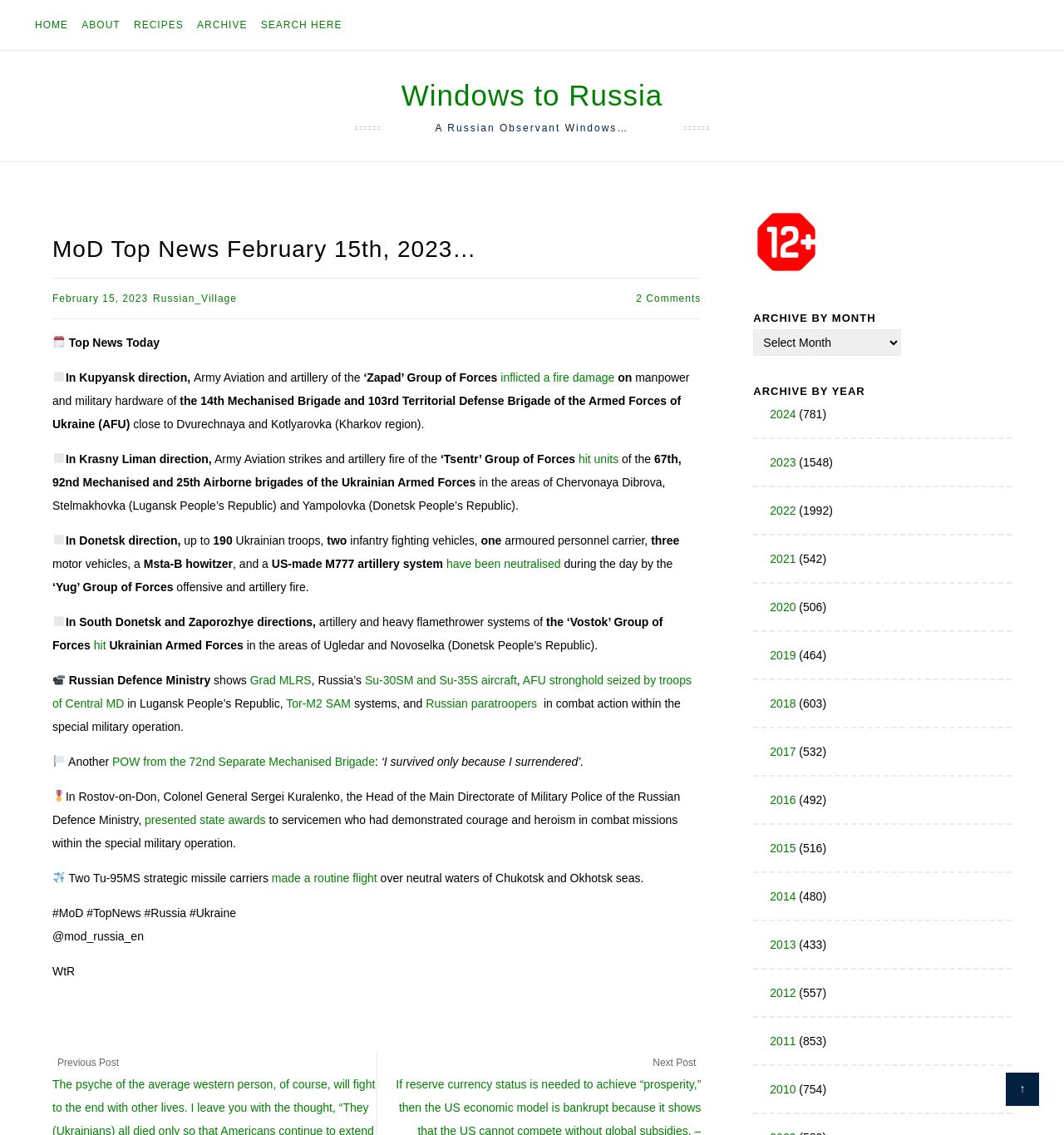Could you please study the image and provide a detailed answer to the question:
What is the name of the website?

I determined the answer by looking at the link 'Windows to Russia' with bounding box coordinates [0.377, 0.07, 0.623, 0.098] which suggests it is the name of the website.